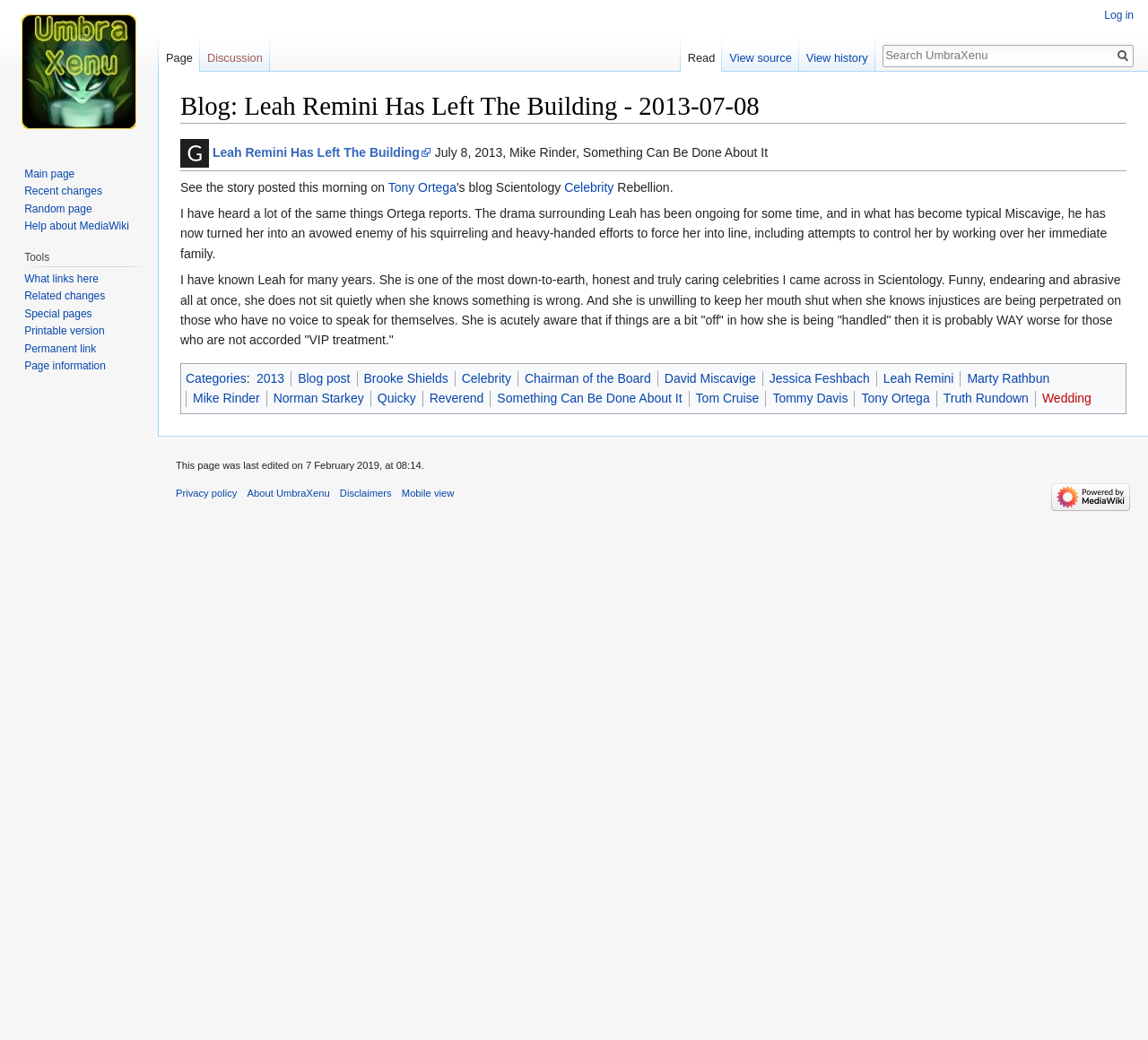Extract the bounding box coordinates for the HTML element that matches this description: "Special pages". The coordinates should be four float numbers between 0 and 1, i.e., [left, top, right, bottom].

[0.021, 0.295, 0.08, 0.307]